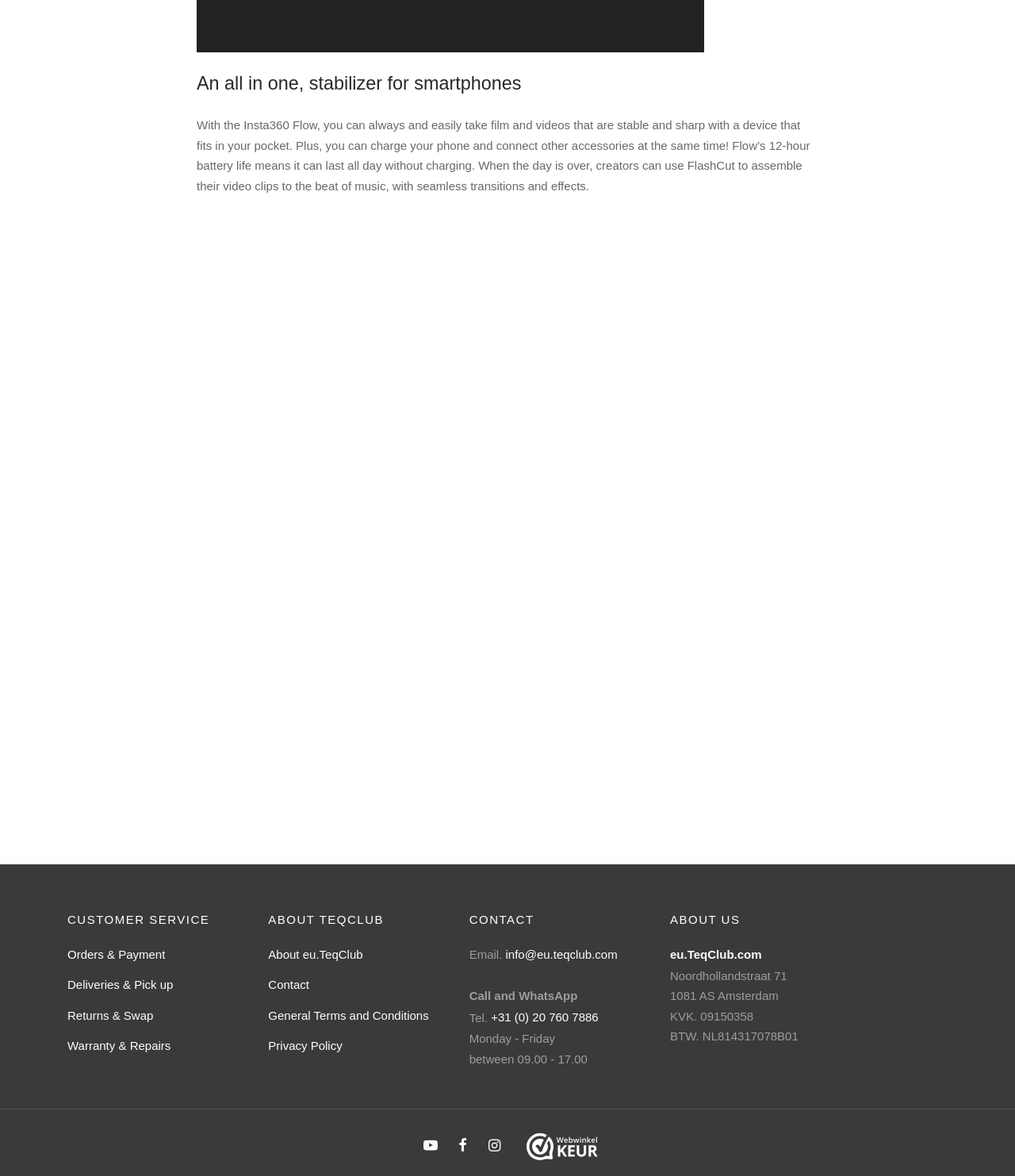Identify the coordinates of the bounding box for the element described below: "title="youtube"". Return the coordinates as four float numbers between 0 and 1: [left, top, right, bottom].

[0.411, 0.963, 0.438, 0.987]